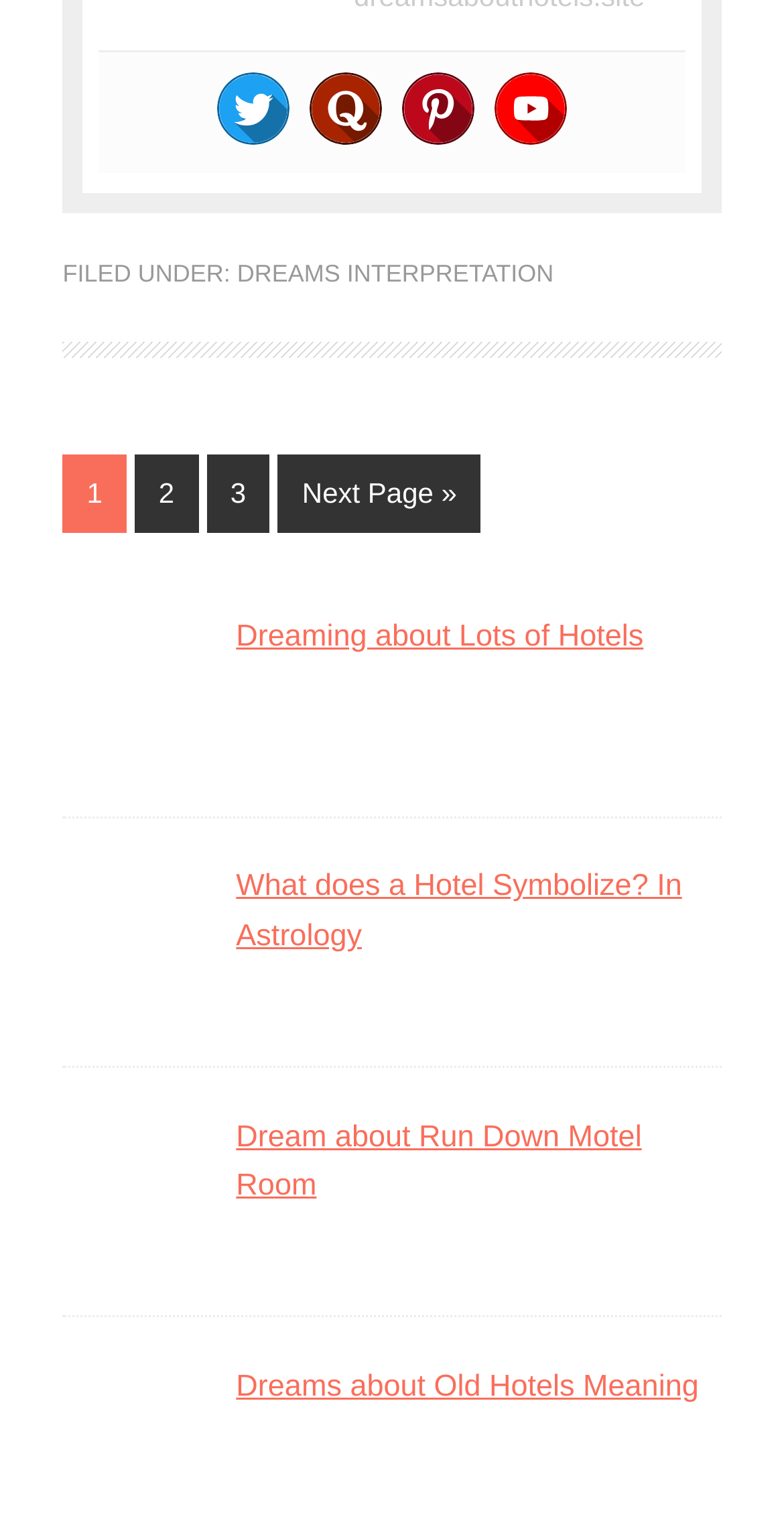Identify the bounding box coordinates of the specific part of the webpage to click to complete this instruction: "Learn about Organic Chemistry".

None